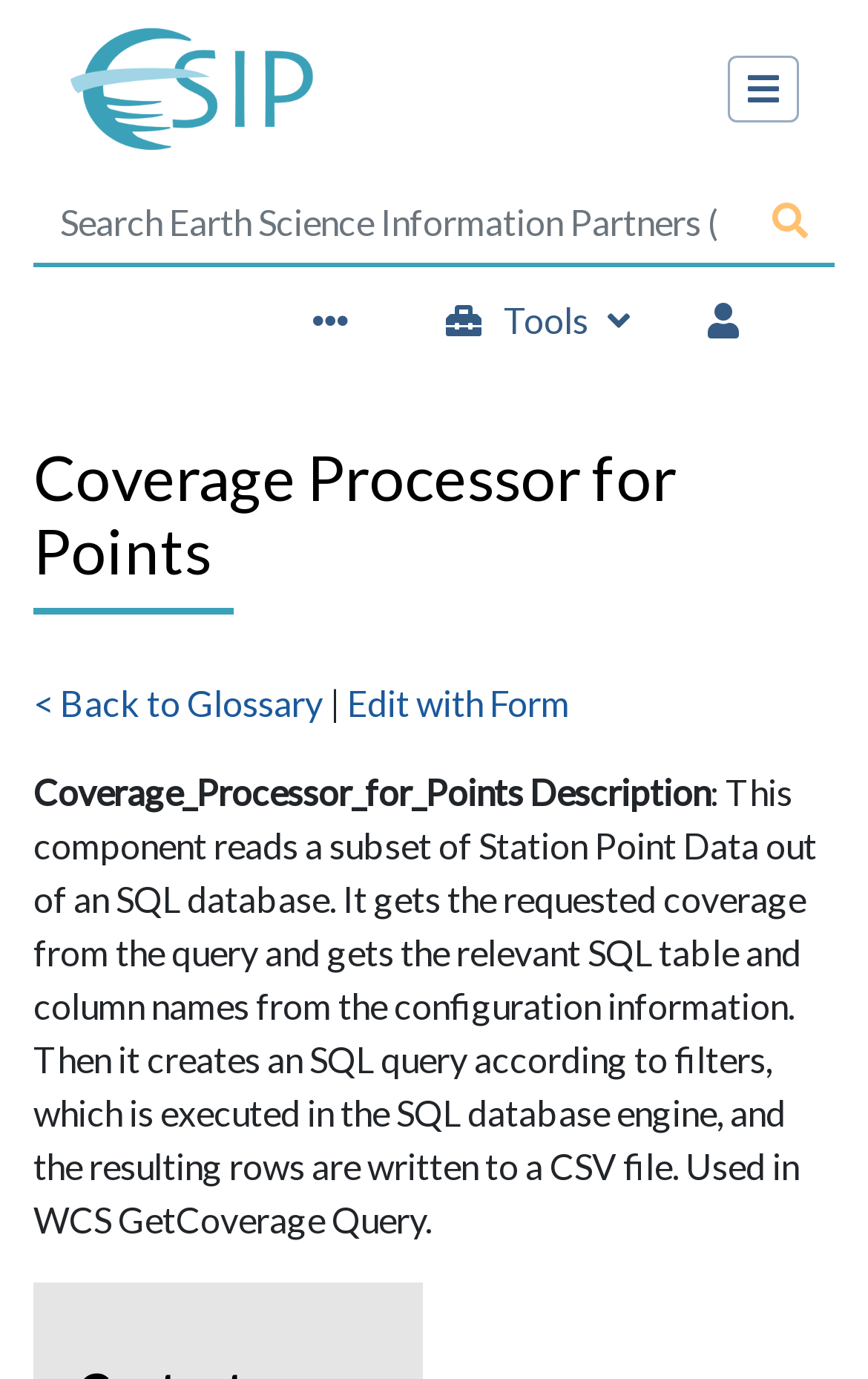Please give a concise answer to this question using a single word or phrase: 
What is the file format of the output?

CSV